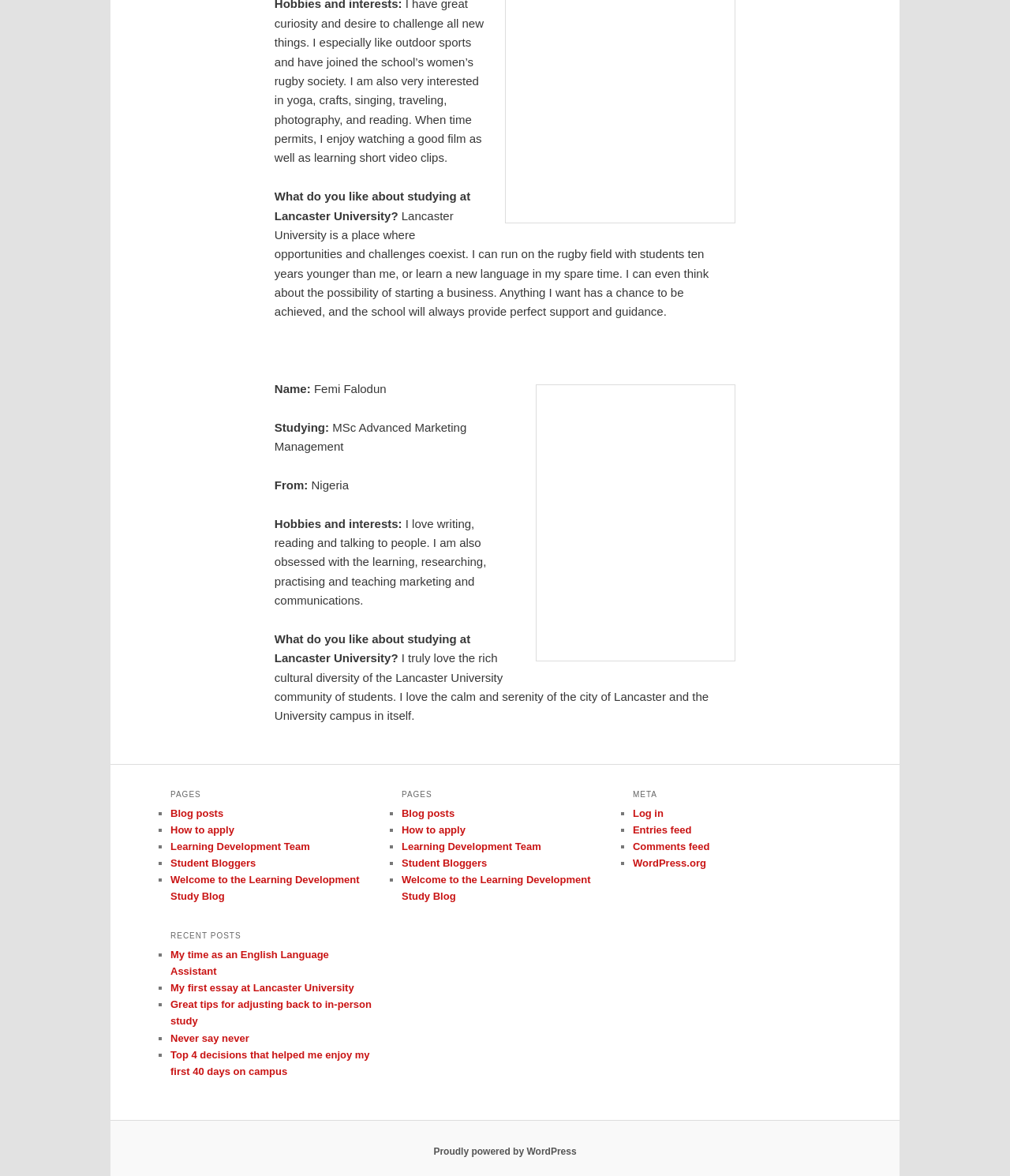Please specify the bounding box coordinates of the area that should be clicked to accomplish the following instruction: "Click on 'How to apply'". The coordinates should consist of four float numbers between 0 and 1, i.e., [left, top, right, bottom].

[0.169, 0.701, 0.232, 0.711]